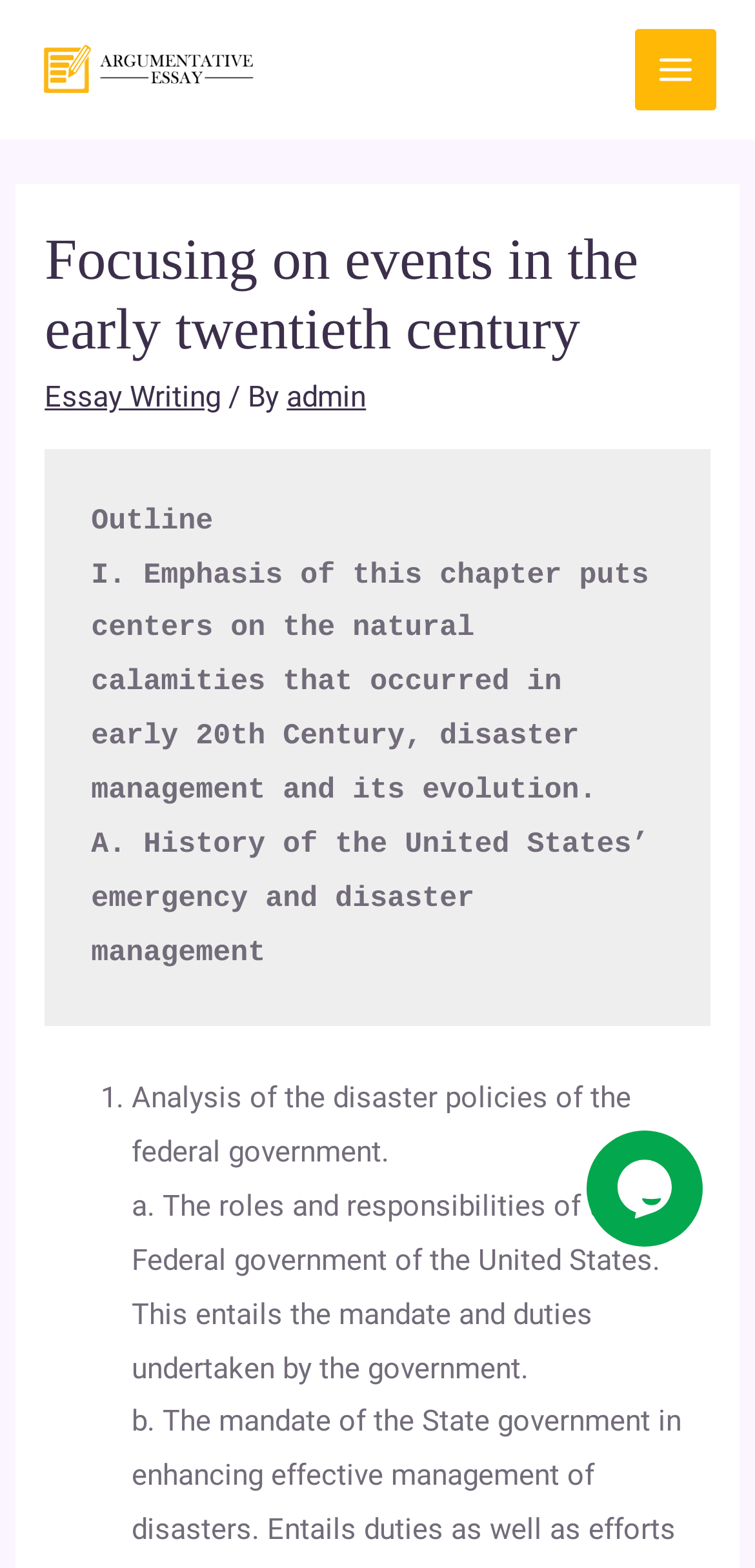How many points are outlined in the disaster policies analysis?
Provide an in-depth answer to the question, covering all aspects.

Based on the outline section, there is only one point outlined in the analysis of the disaster policies of the federal government, which is 'Analysis of the disaster policies of the federal government'.